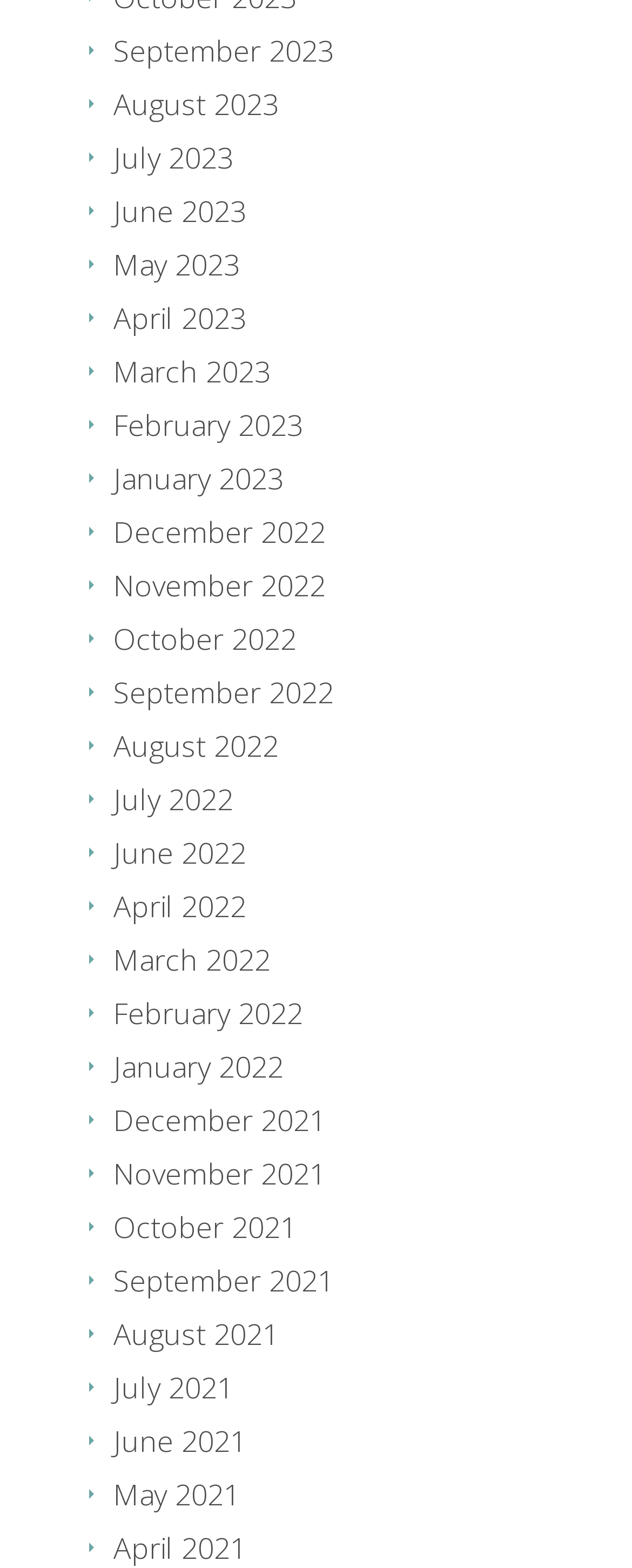Please answer the following question using a single word or phrase: 
How many months are listed on the webpage?

24